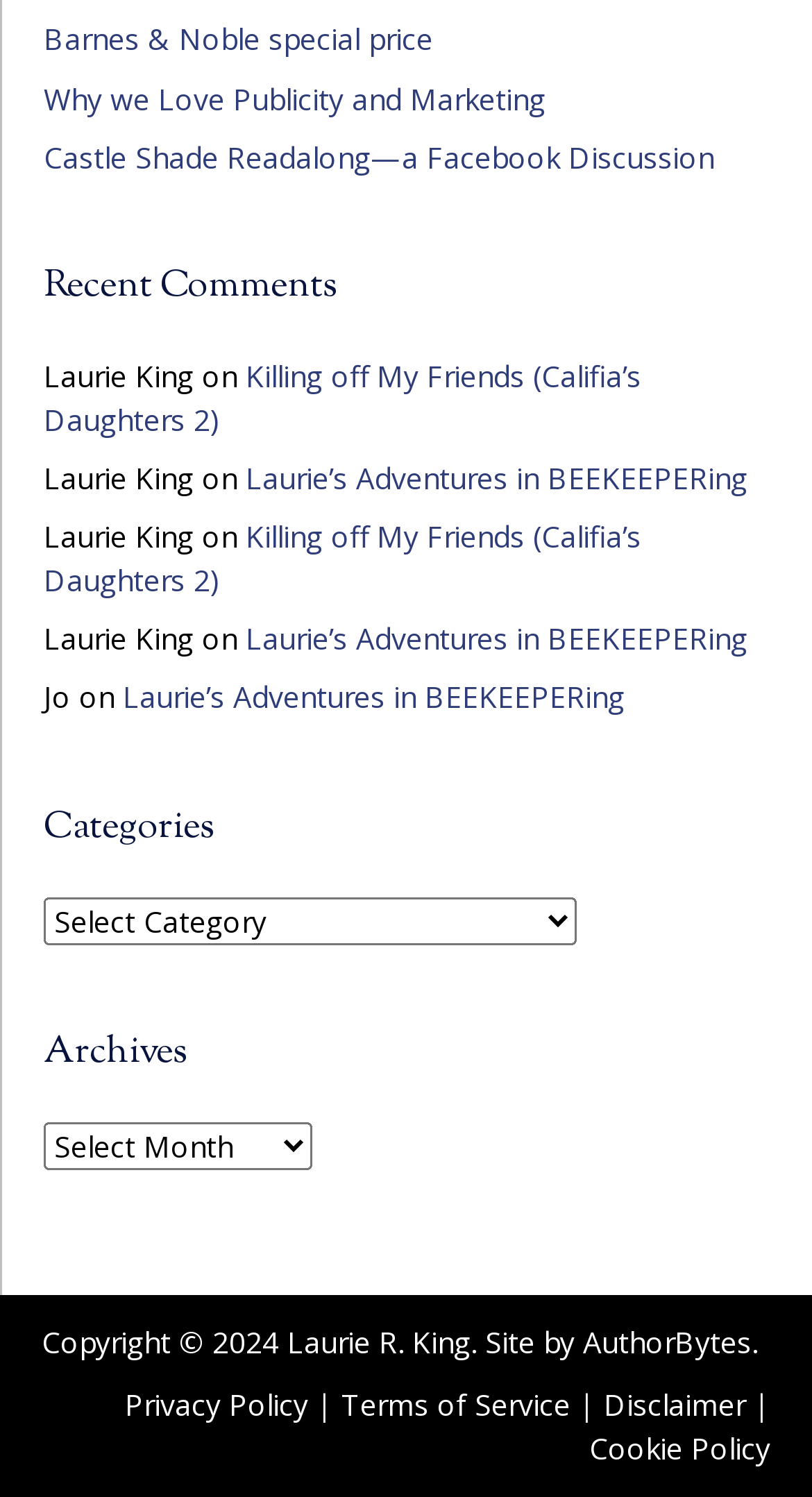Locate the bounding box coordinates of the area you need to click to fulfill this instruction: 'Click on 'Barnes & Noble special price''. The coordinates must be in the form of four float numbers ranging from 0 to 1: [left, top, right, bottom].

[0.054, 0.013, 0.533, 0.039]